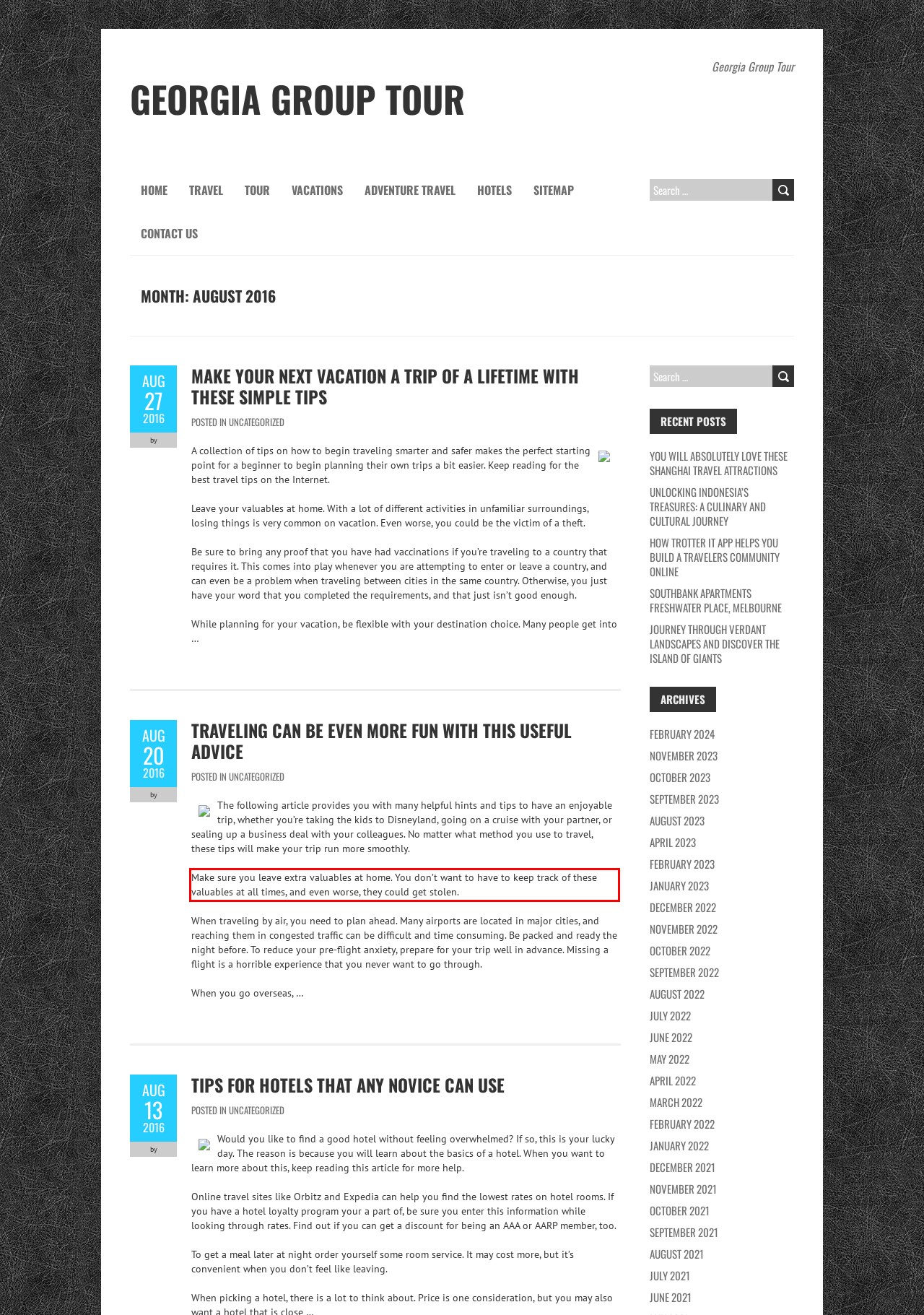Please look at the screenshot provided and find the red bounding box. Extract the text content contained within this bounding box.

Make sure you leave extra valuables at home. You don’t want to have to keep track of these valuables at all times, and even worse, they could get stolen.